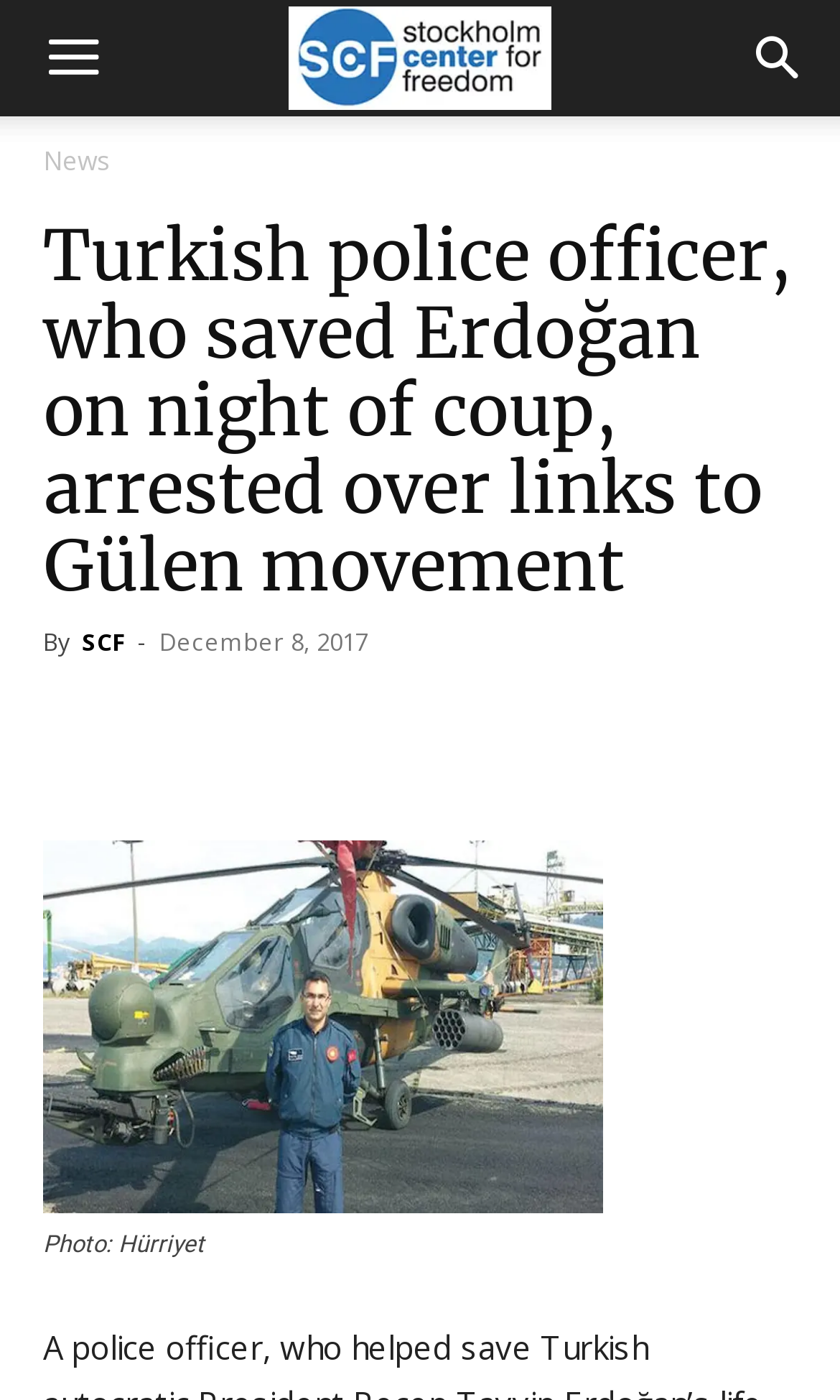Provide a brief response to the question below using one word or phrase:
What is the name of the organization mentioned in the article?

Stockholm Center for Freedom